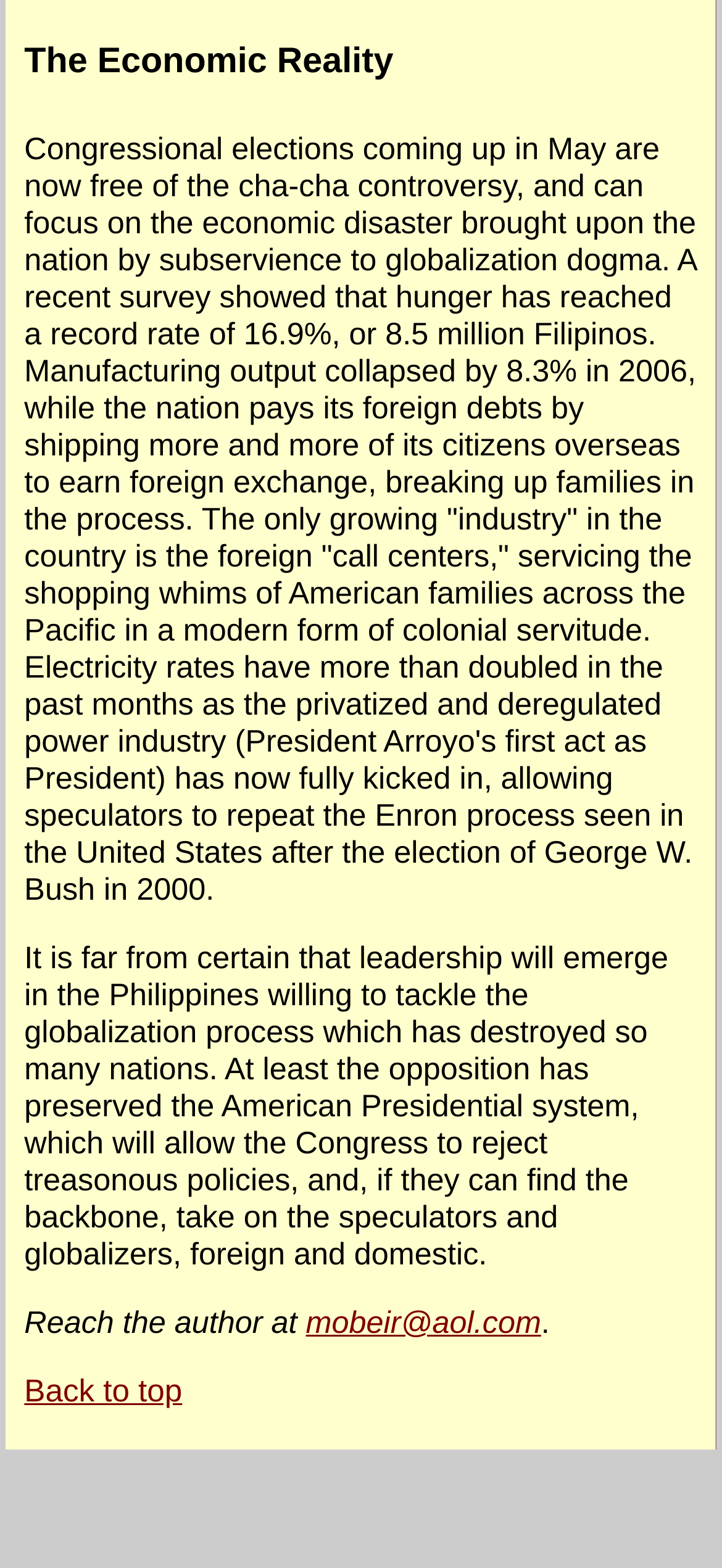Locate the bounding box coordinates for the element described below: "Back to top". The coordinates must be four float values between 0 and 1, formatted as [left, top, right, bottom].

[0.034, 0.876, 0.252, 0.898]